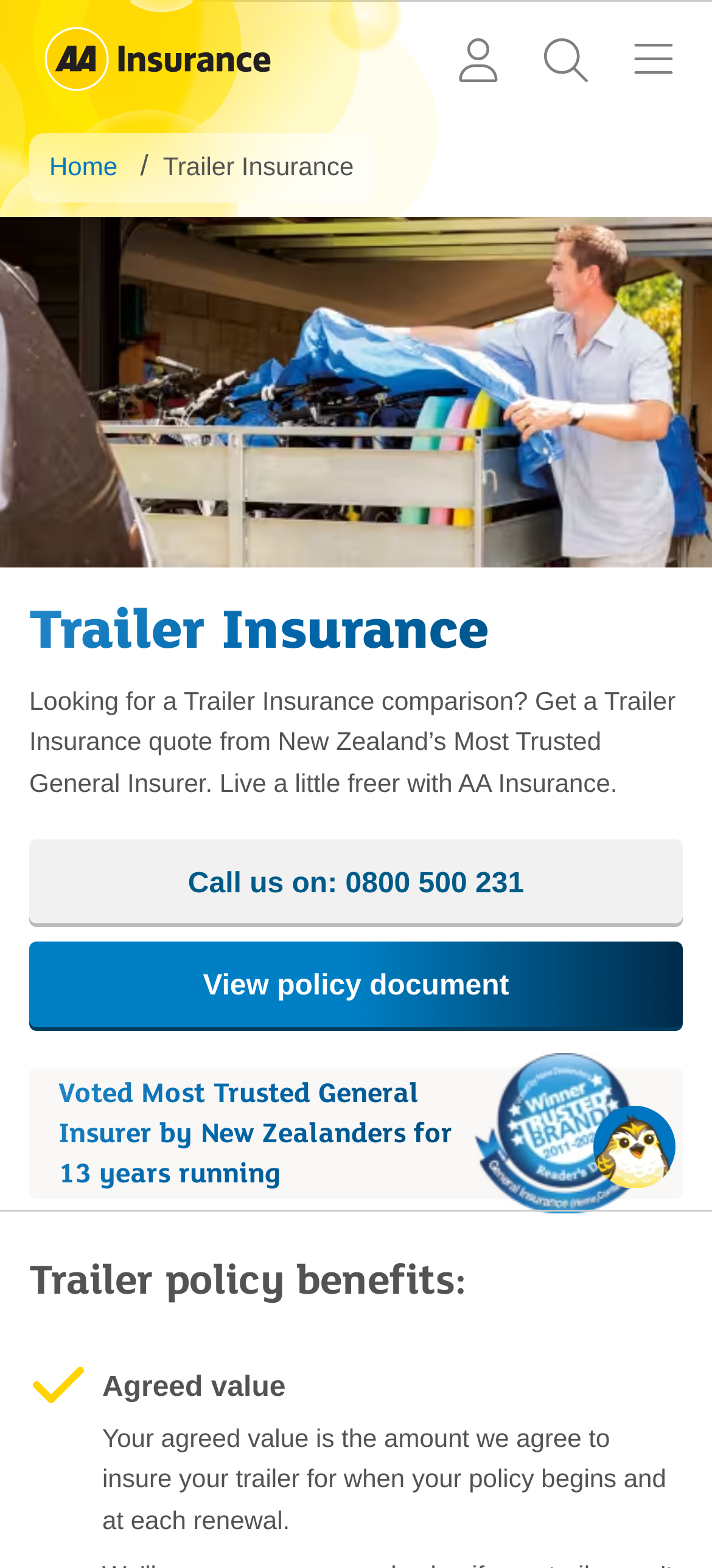Give a succinct answer to this question in a single word or phrase: 
What is the image on the webpage about?

A man covering his trailer